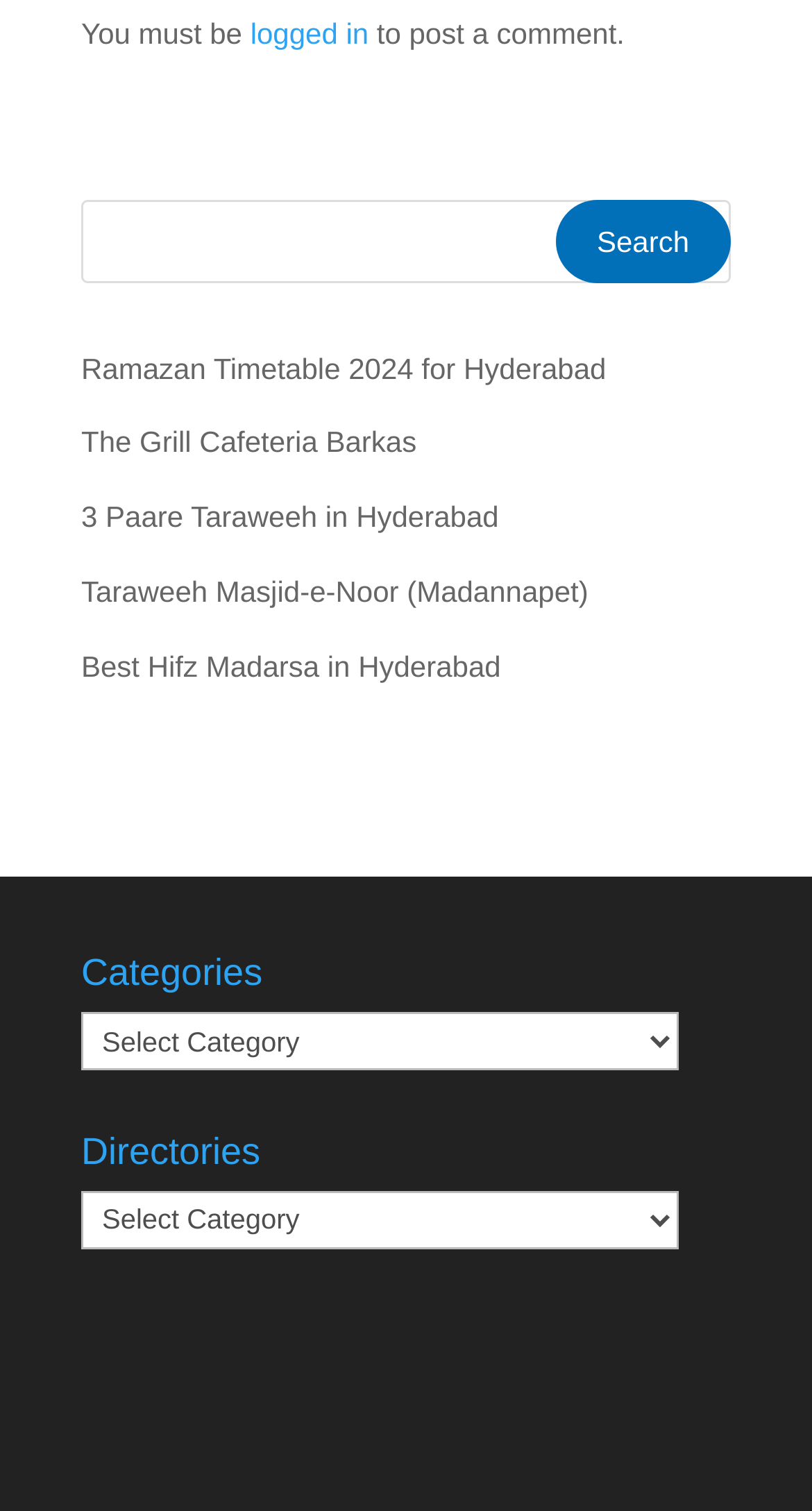Provide a one-word or one-phrase answer to the question:
What is the last link on the webpage?

Best Hifz Madarsa in Hyderabad